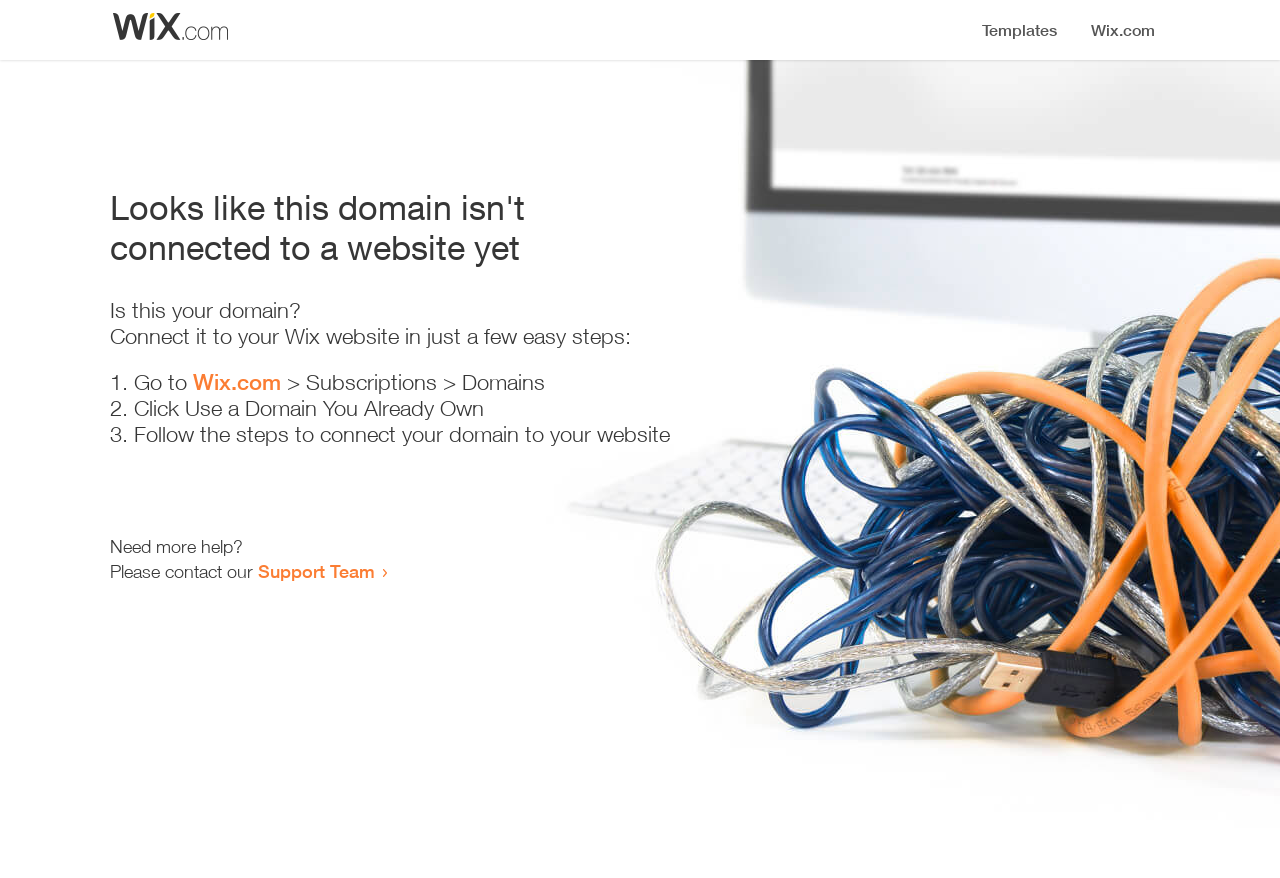Identify and provide the text of the main header on the webpage.

Looks like this domain isn't
connected to a website yet